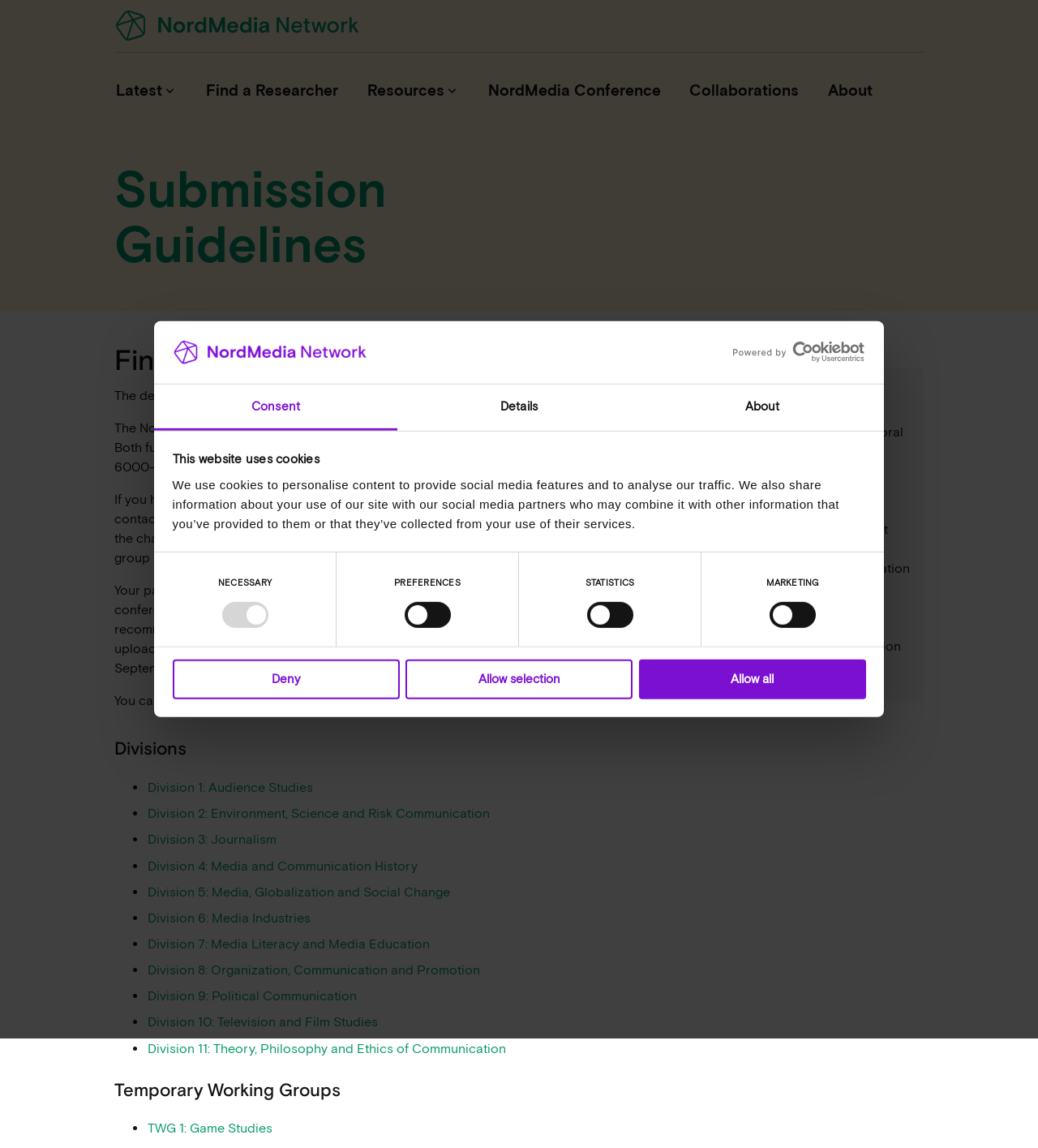What is the duration for which the papers will be accessible on the conference platform?
Based on the screenshot, provide a one-word or short-phrase response.

Until September 20, 2021